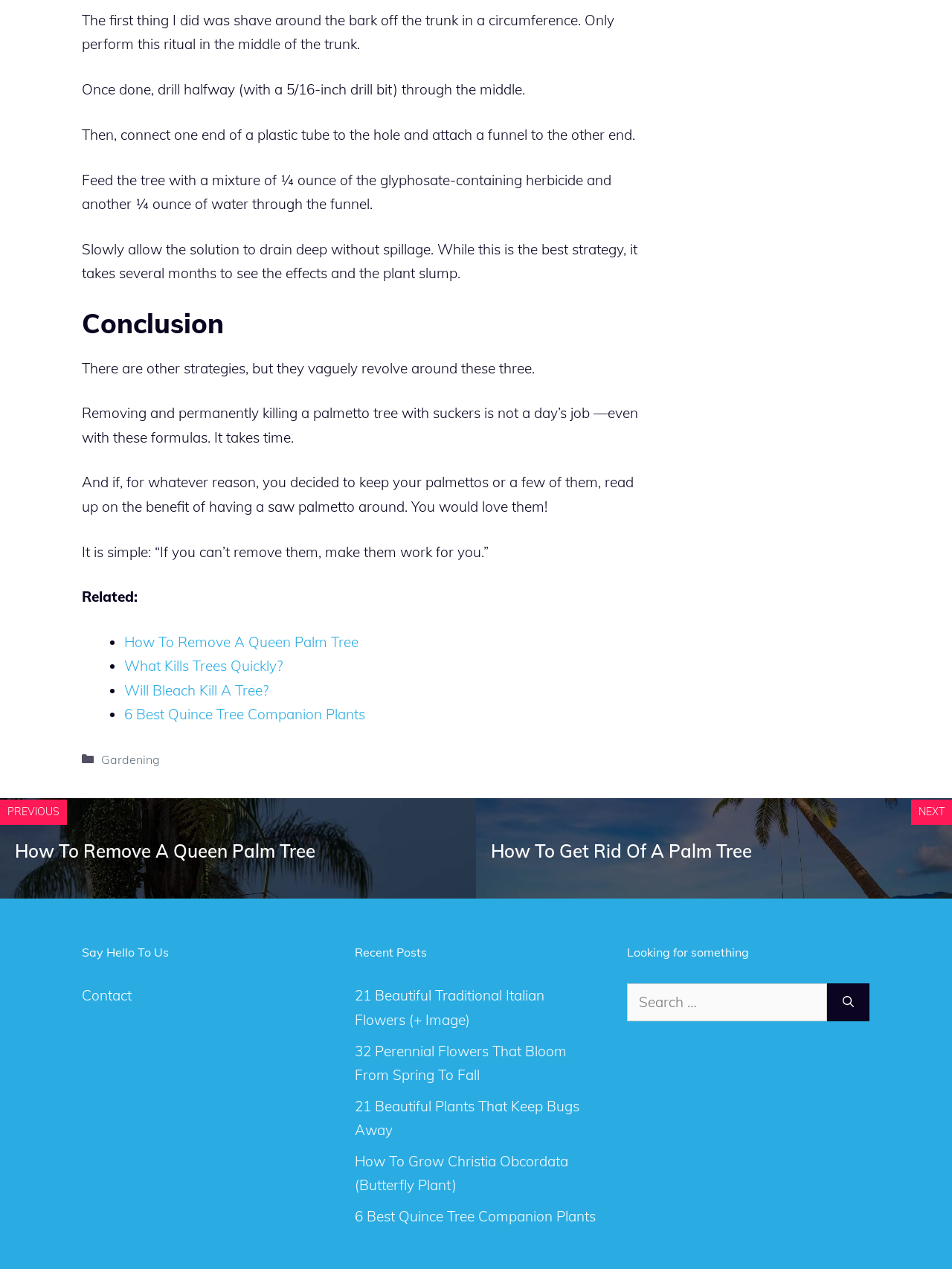Could you highlight the region that needs to be clicked to execute the instruction: "Click on 'How To Remove A Queen Palm Tree'"?

[0.13, 0.499, 0.377, 0.513]